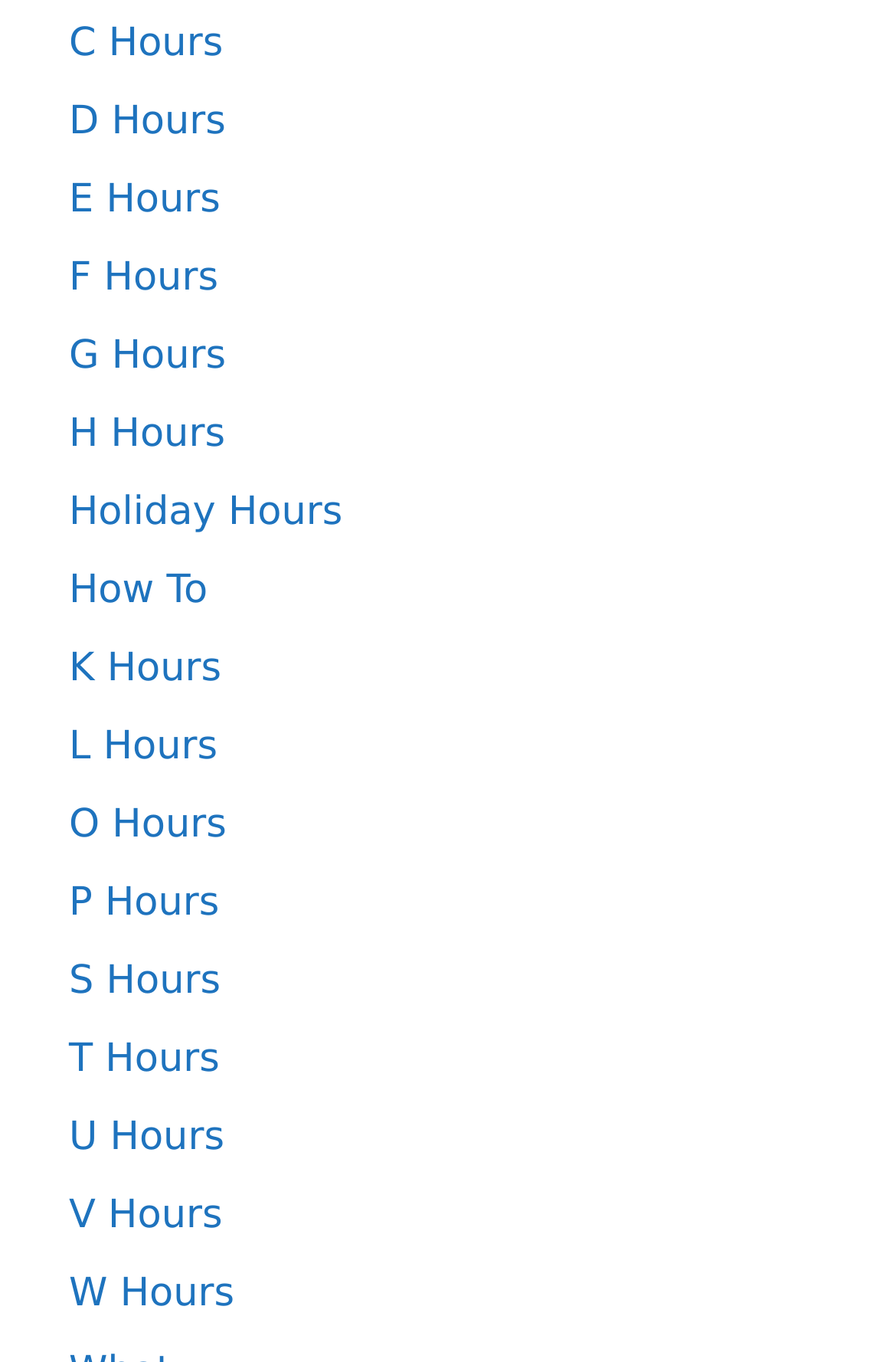Please find the bounding box coordinates of the element's region to be clicked to carry out this instruction: "View W Hours".

[0.077, 0.934, 0.262, 0.968]